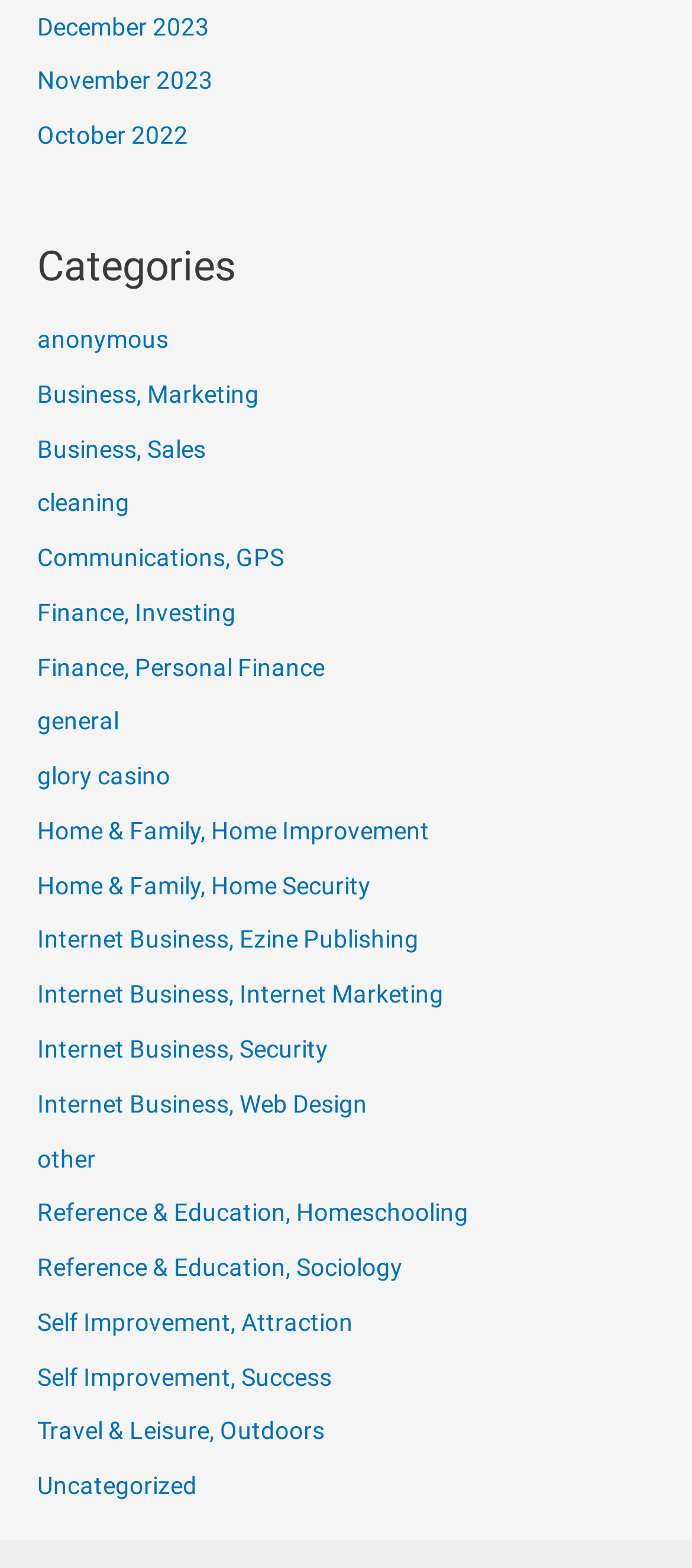Determine the bounding box coordinates for the area that should be clicked to carry out the following instruction: "View December 2023".

[0.054, 0.007, 0.303, 0.026]